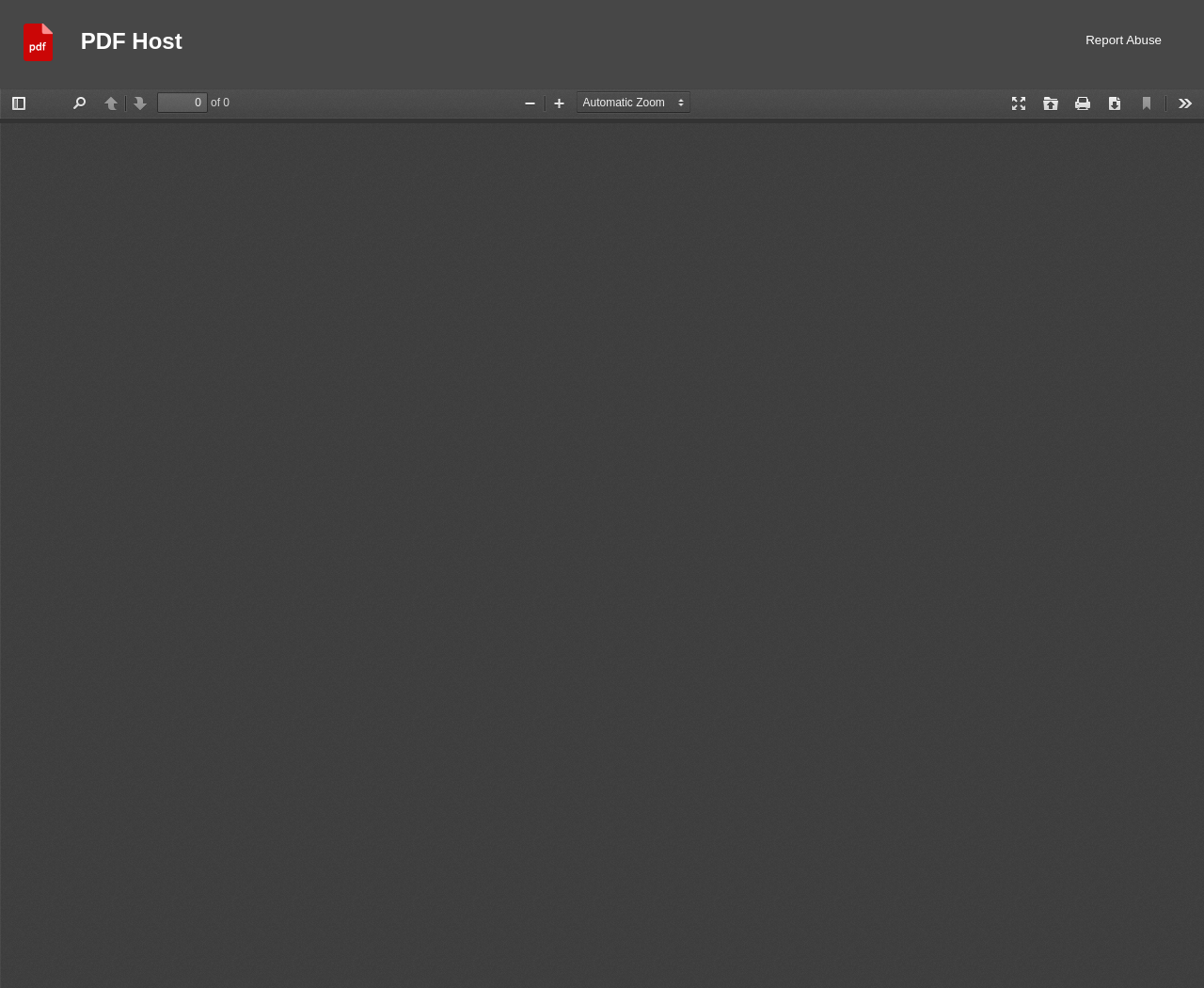Could you provide the bounding box coordinates for the portion of the screen to click to complete this instruction: "Search for something"?

None